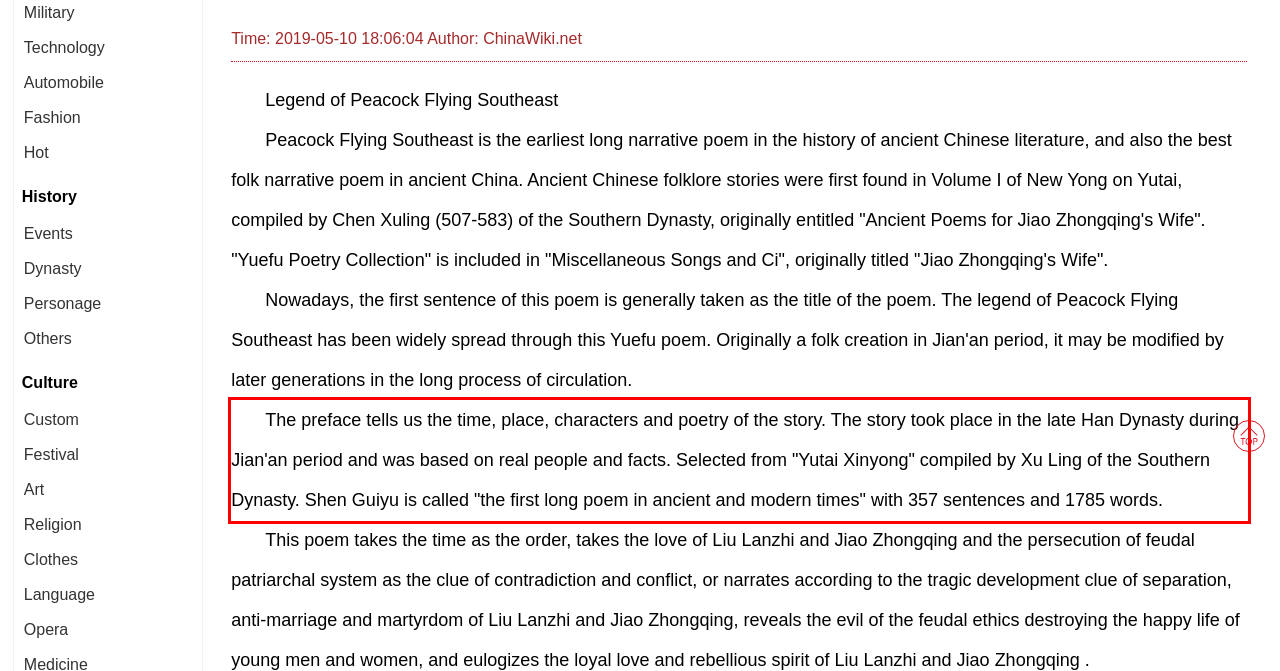You are provided with a screenshot of a webpage that includes a red bounding box. Extract and generate the text content found within the red bounding box.

The preface tells us the time, place, characters and poetry of the story. The story took place in the late Han Dynasty during Jian'an period and was based on real people and facts. Selected from "Yutai Xinyong" compiled by Xu Ling of the Southern Dynasty. Shen Guiyu is called "the first long poem in ancient and modern times" with 357 sentences and 1785 words.